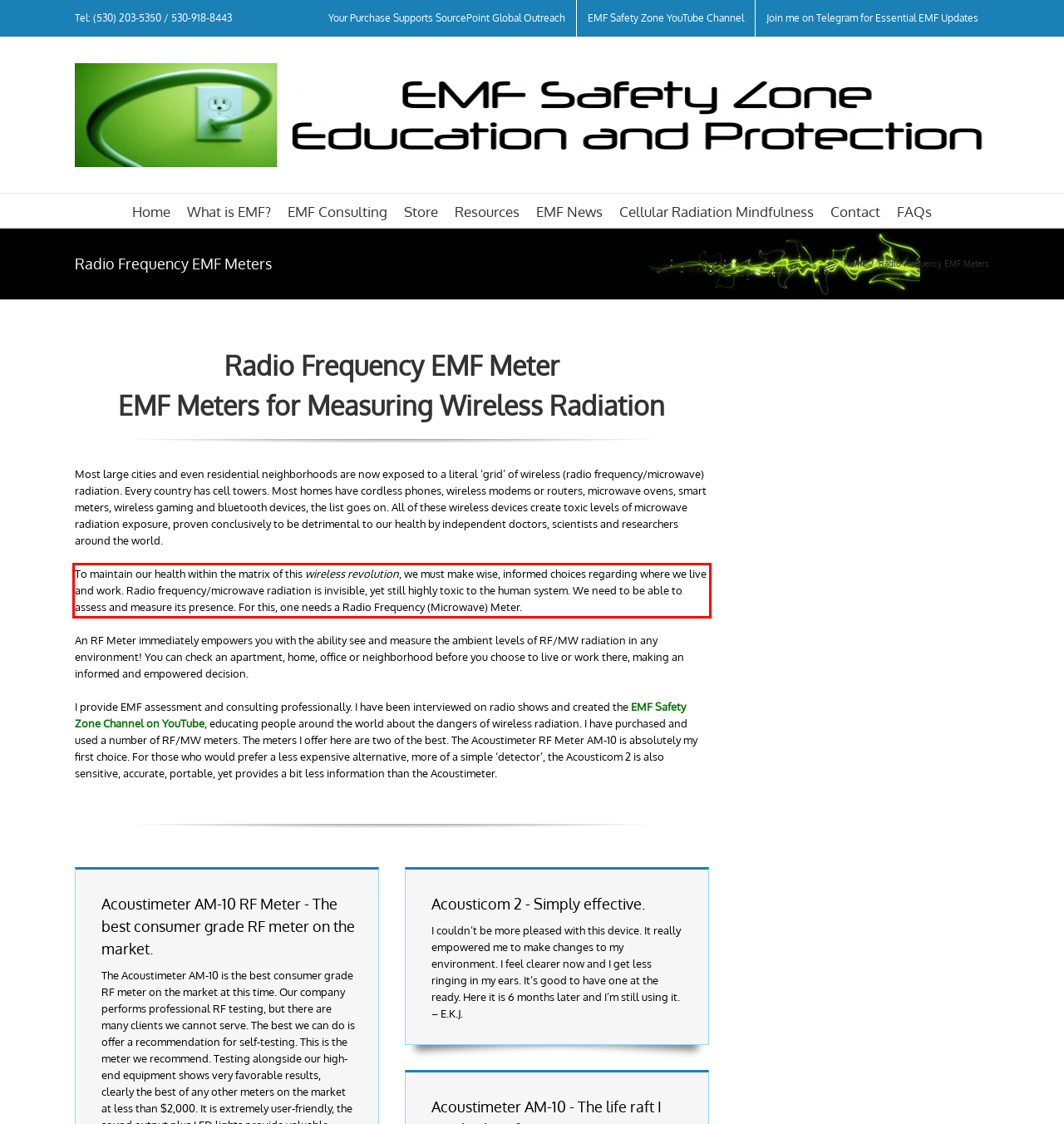Please perform OCR on the UI element surrounded by the red bounding box in the given webpage screenshot and extract its text content.

To maintain our health within the matrix of this wireless revolution, we must make wise, informed choices regarding where we live and work. Radio frequency/microwave radiation is invisible, yet still highly toxic to the human system. We need to be able to assess and measure its presence. For this, one needs a Radio Frequency (Microwave) Meter.